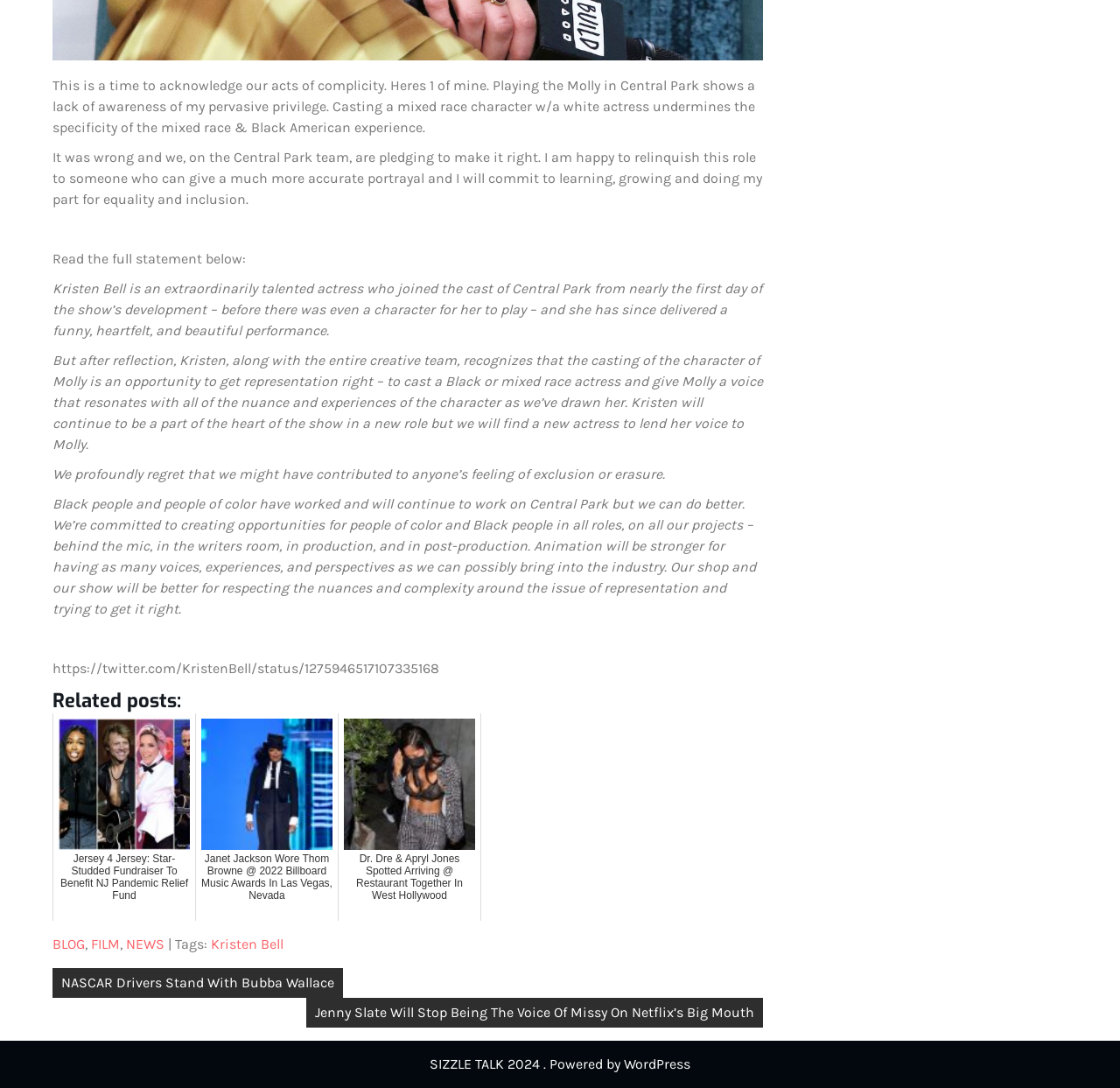Locate the bounding box coordinates of the clickable part needed for the task: "Read Kristen Bell's statement on Twitter".

[0.047, 0.607, 0.392, 0.622]